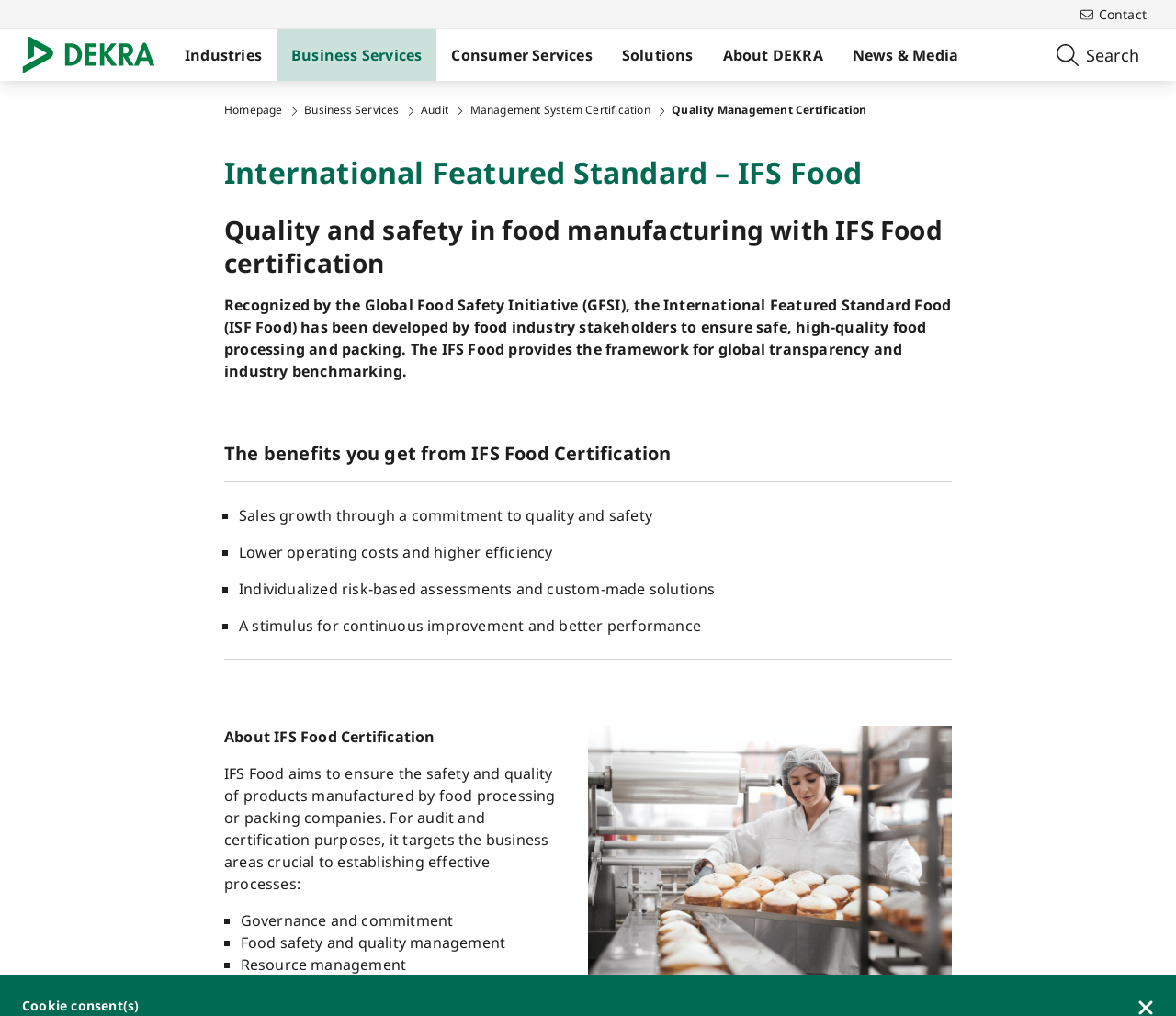Determine the bounding box coordinates for the region that must be clicked to execute the following instruction: "Learn more about Business Services".

[0.259, 0.101, 0.339, 0.116]